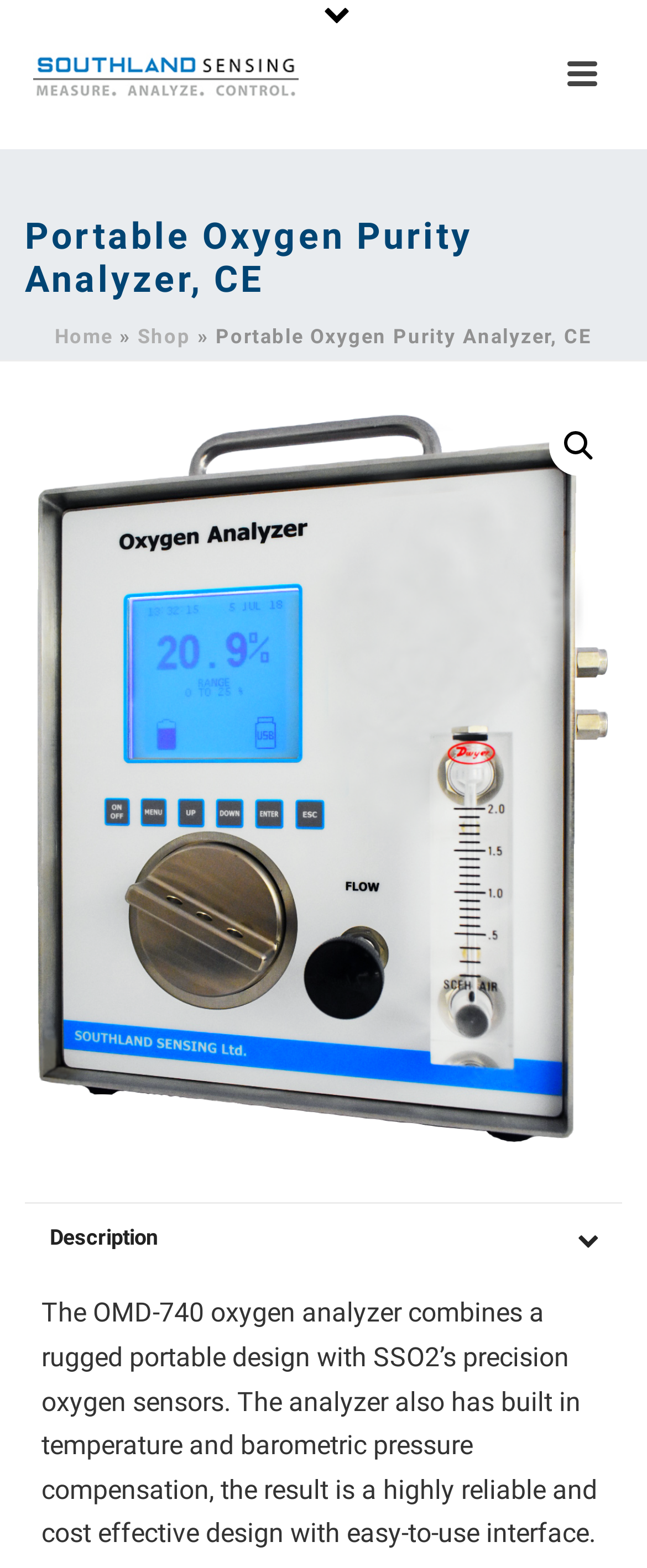Answer briefly with one word or phrase:
What is compensated in the oxygen analyzer?

Temperature and barometric pressure